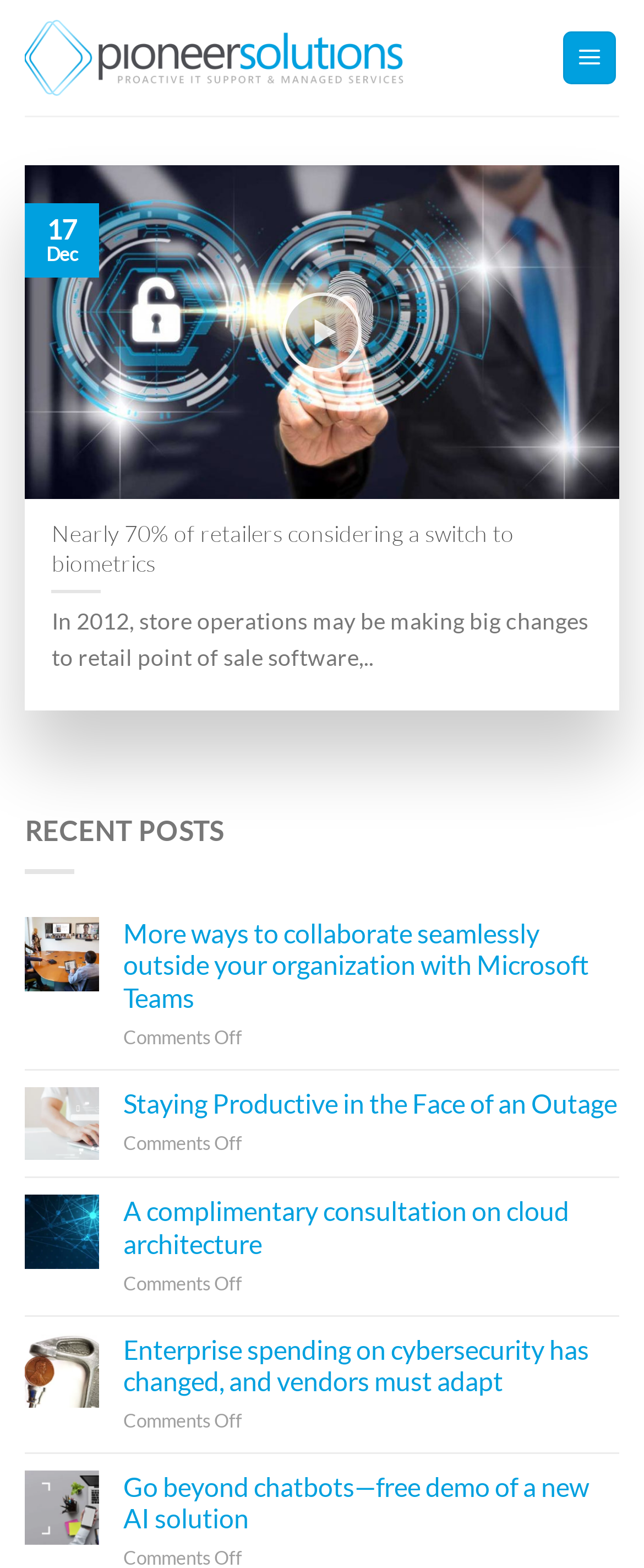What is the theme of the webpage?
From the image, respond with a single word or phrase.

Technology